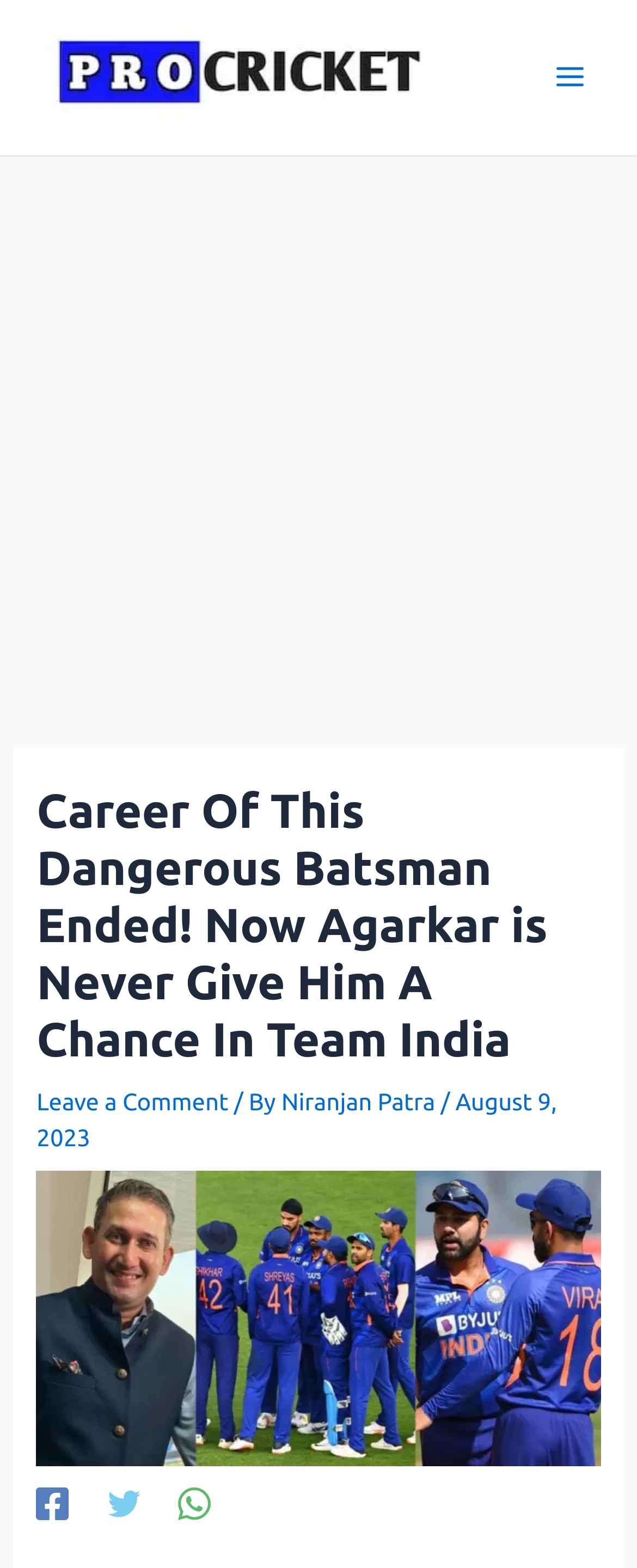Please specify the bounding box coordinates of the clickable region necessary for completing the following instruction: "Leave a comment". The coordinates must consist of four float numbers between 0 and 1, i.e., [left, top, right, bottom].

[0.058, 0.694, 0.359, 0.712]